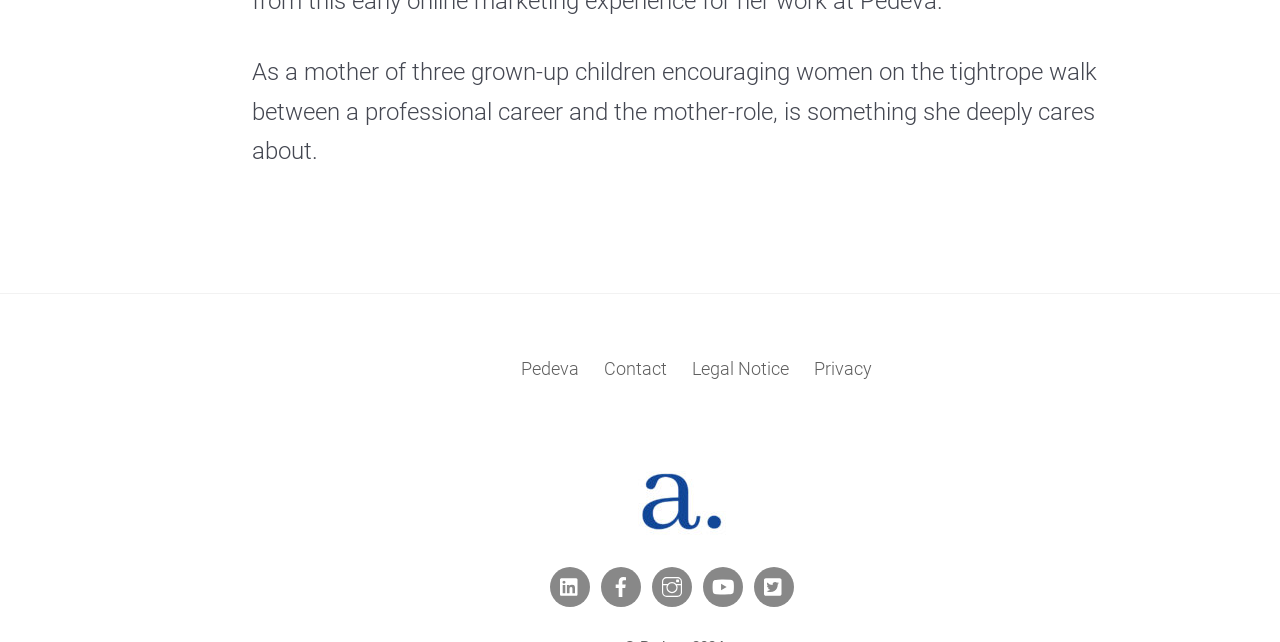Respond to the question with just a single word or phrase: 
What is the name of the person or organization?

Pedeva